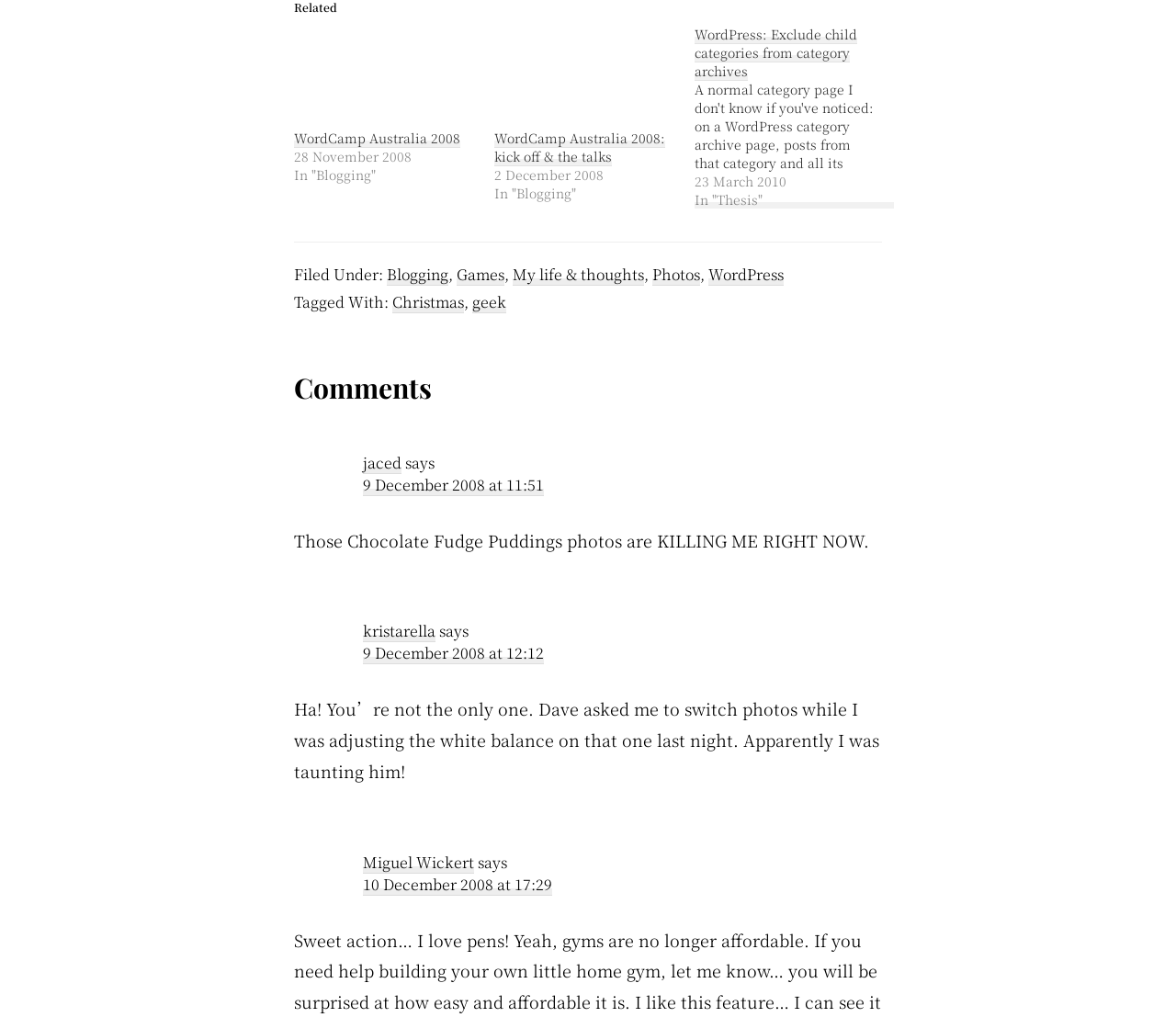Give the bounding box coordinates for the element described by: "Miguel Wickert".

[0.309, 0.837, 0.403, 0.859]